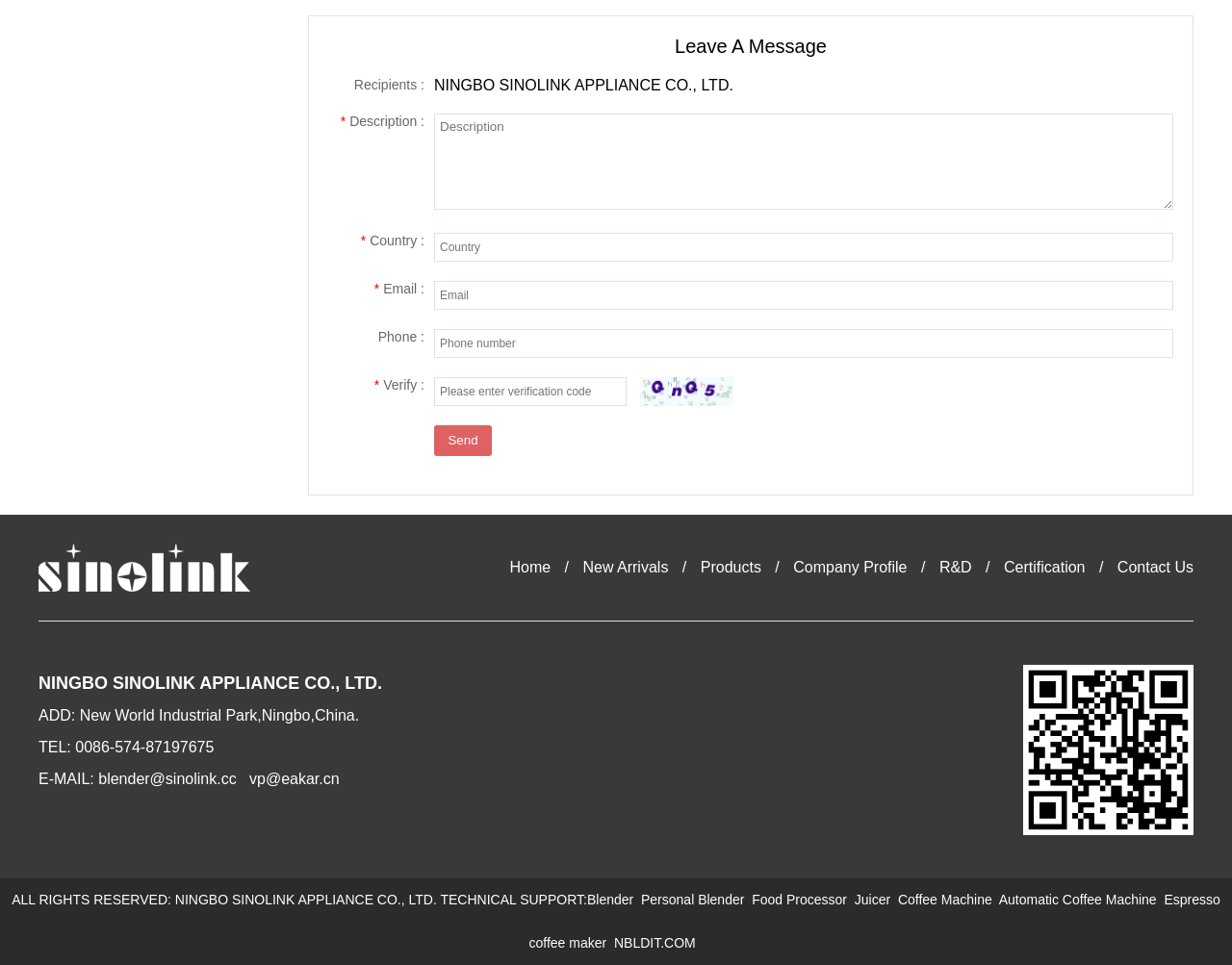Give a succinct answer to this question in a single word or phrase: 
What is the company name?

NINGBO SINOLINK APPLIANCE CO., LTD.